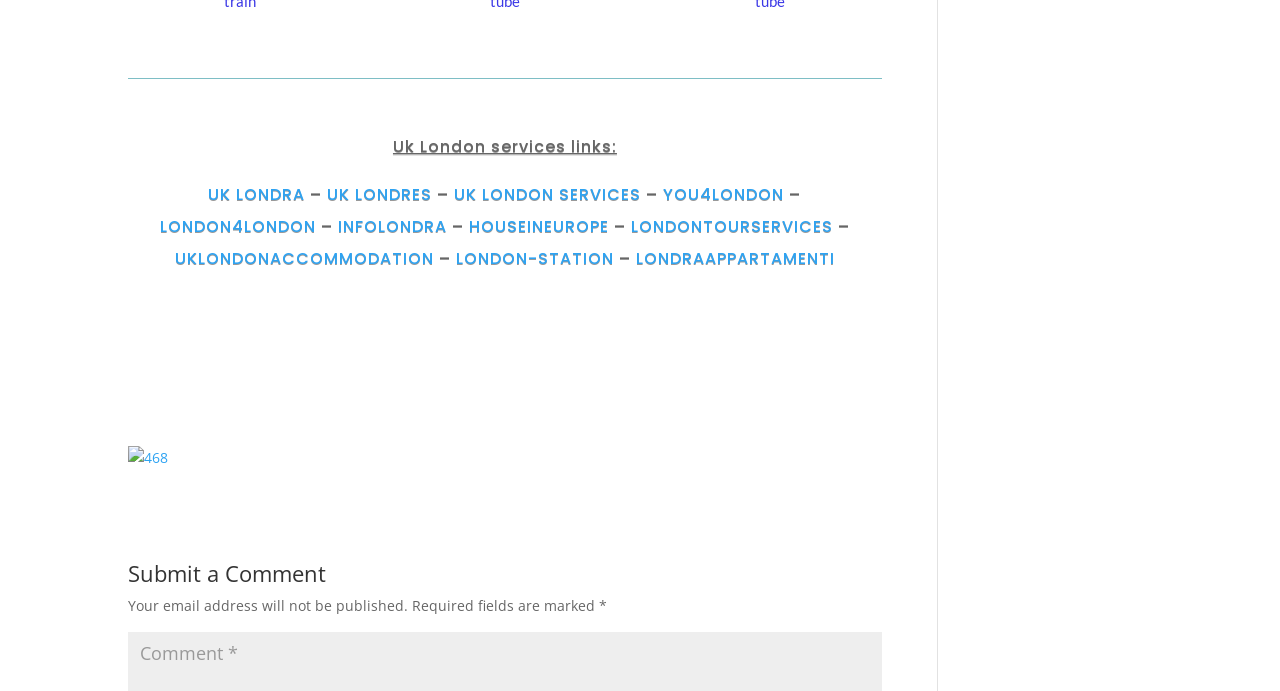Using the provided description: "初中英语作文", find the bounding box coordinates of the corresponding UI element. The output should be four float numbers between 0 and 1, in the format [left, top, right, bottom].

None